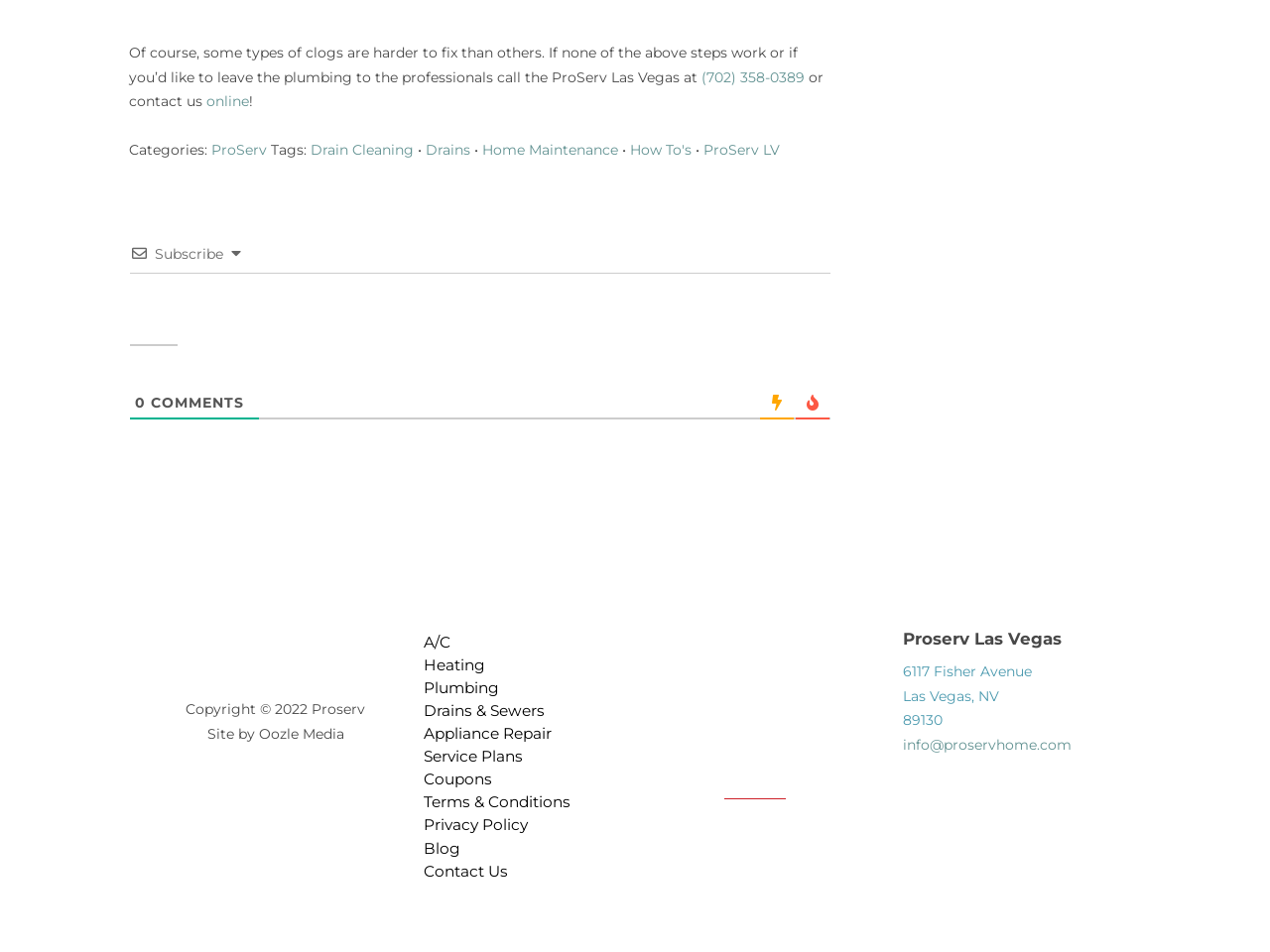Use the details in the image to answer the question thoroughly: 
What is the phone number to call ProServ Las Vegas?

I found the phone number by looking at the text content of the link element with the text '(702) 358-0389' which is located near the top of the page.